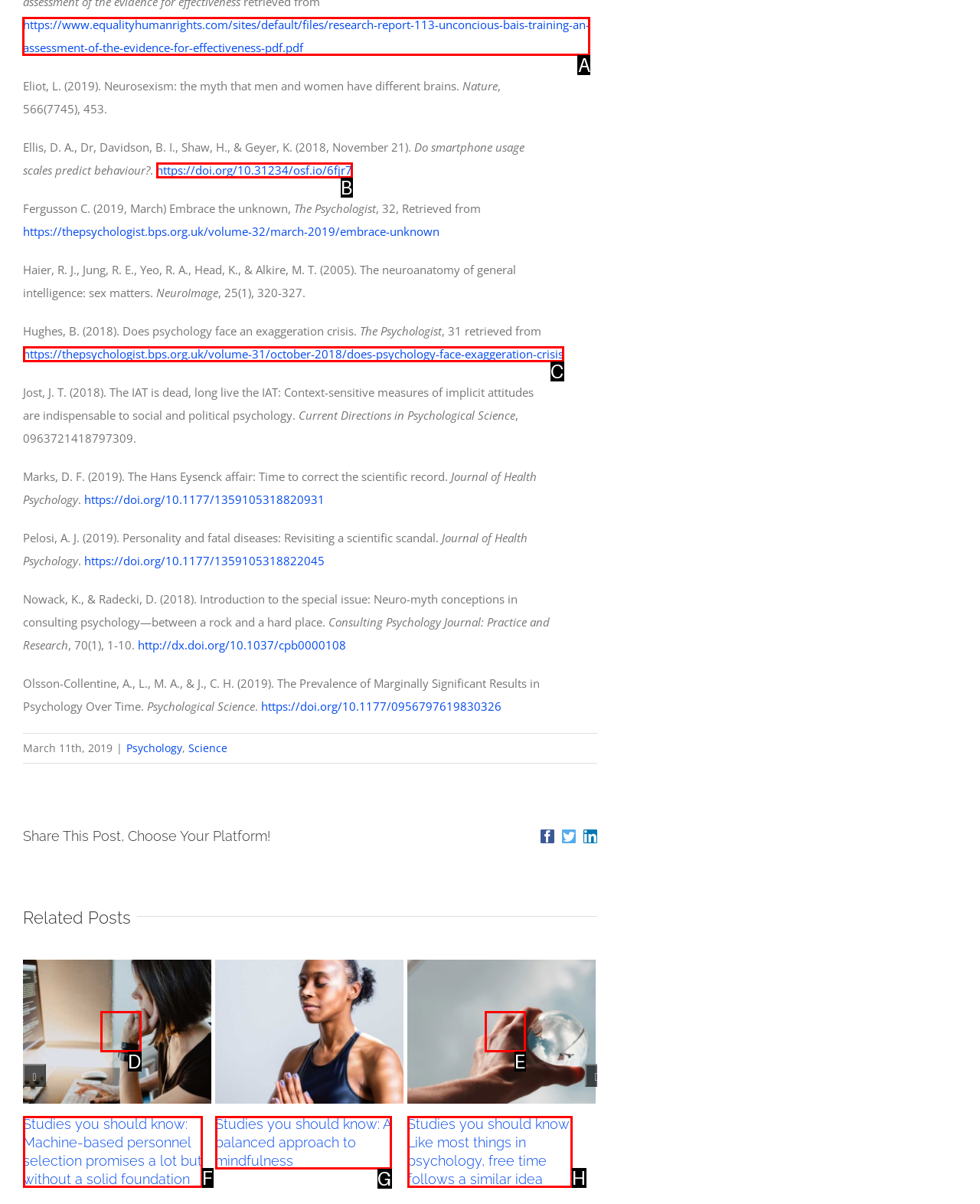Identify the appropriate lettered option to execute the following task: Click the link to download the research report
Respond with the letter of the selected choice.

A